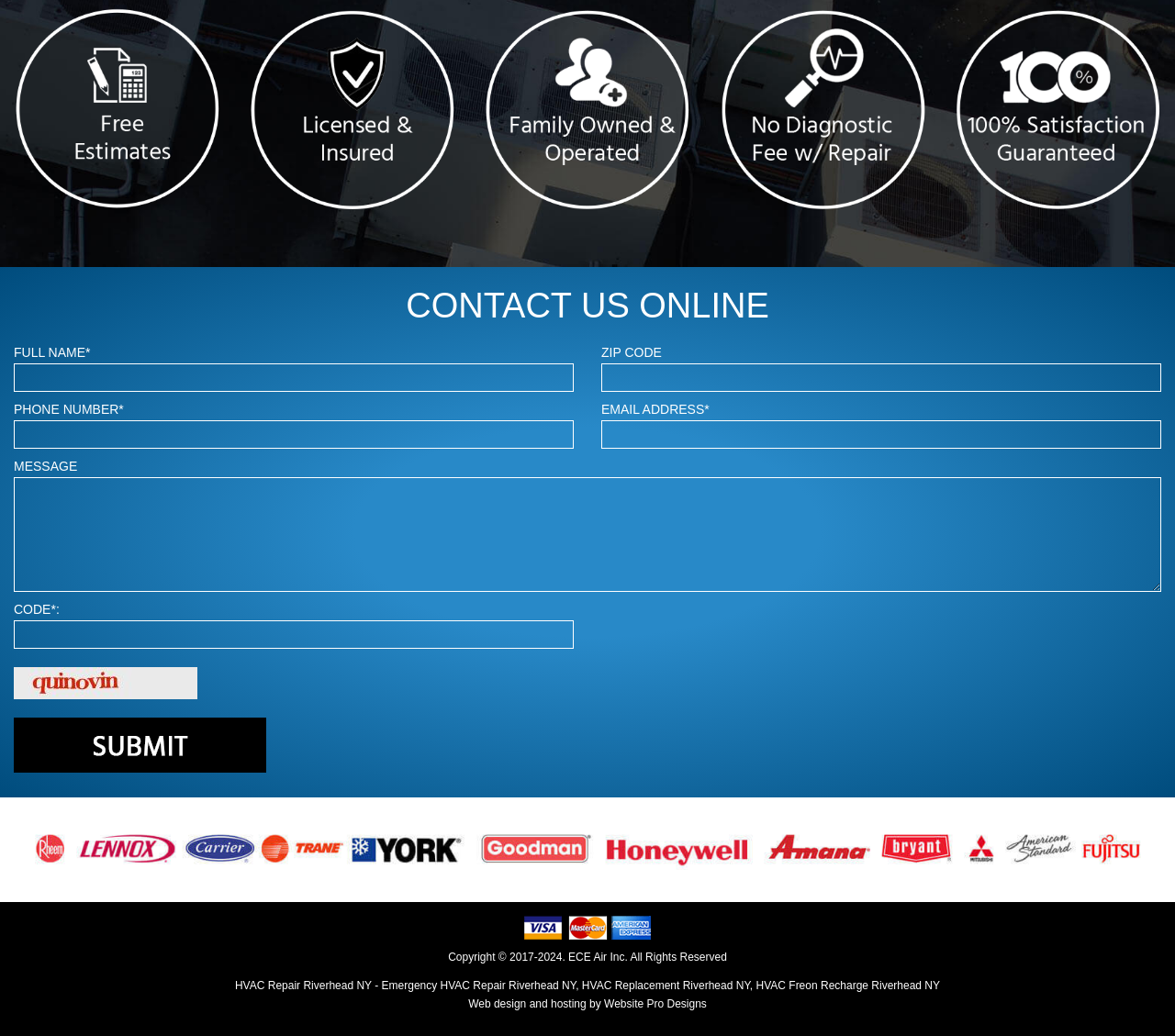Determine the bounding box coordinates for the clickable element required to fulfill the instruction: "Visit Website Pro Designs". Provide the coordinates as four float numbers between 0 and 1, i.e., [left, top, right, bottom].

[0.514, 0.962, 0.601, 0.975]